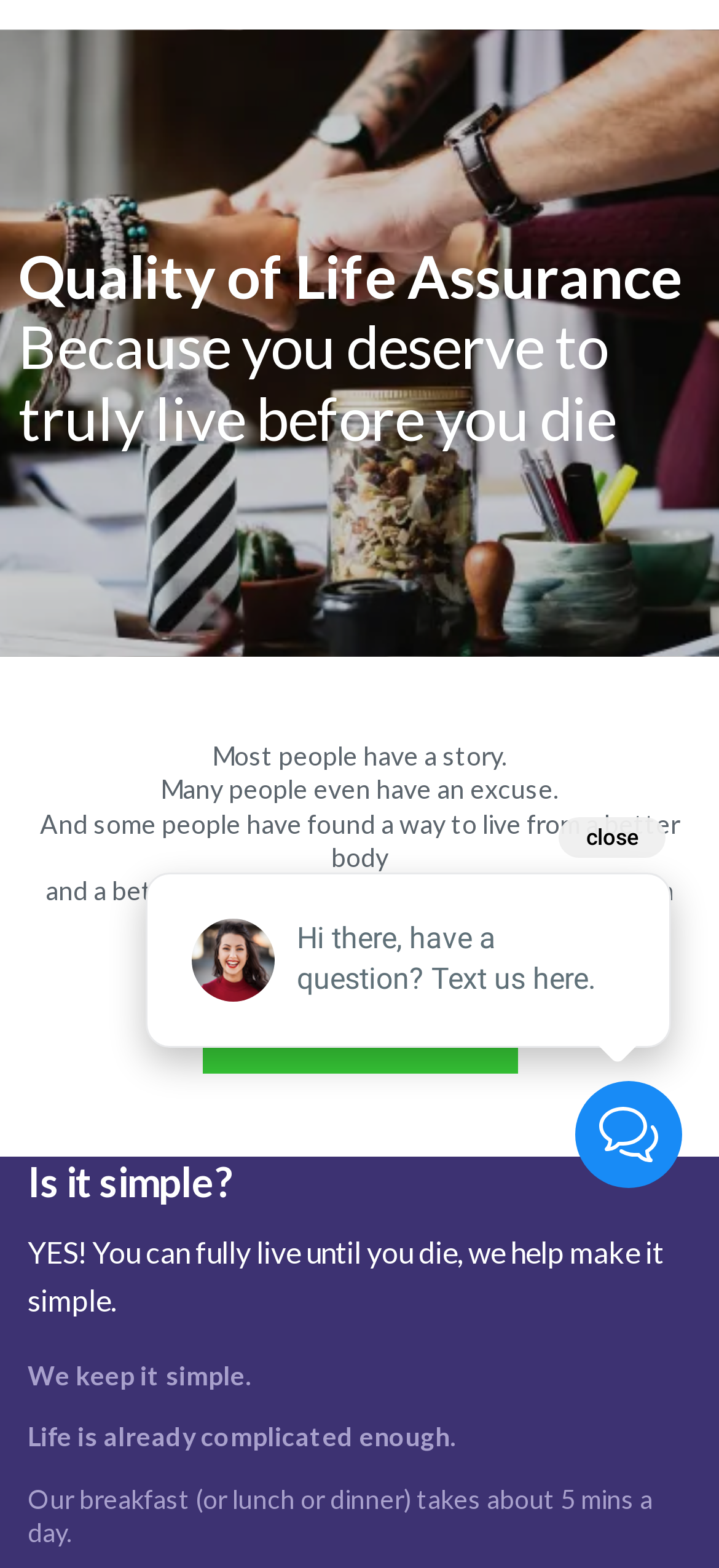Use one word or a short phrase to answer the question provided: 
What is the main topic of this webpage?

Quality of Life Assurance